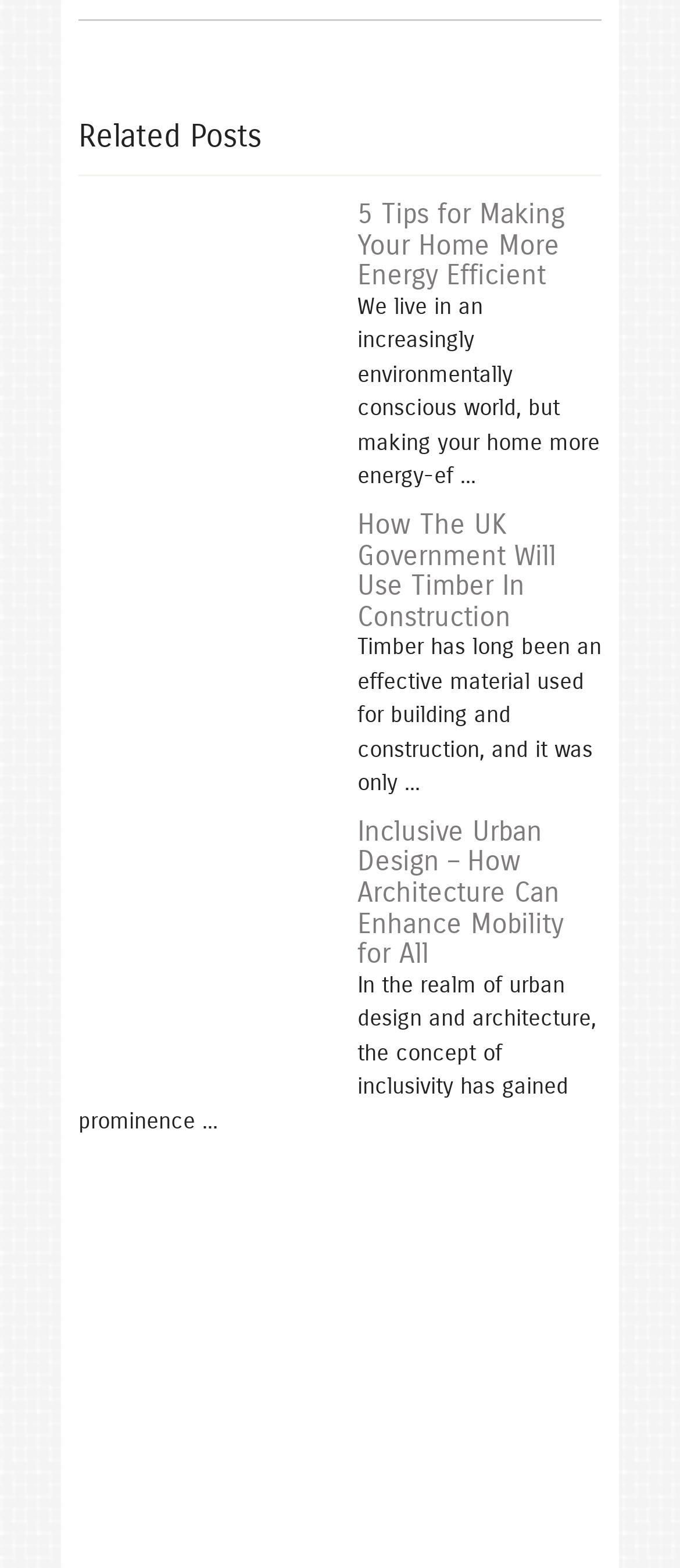How many related posts are there?
Provide an in-depth and detailed explanation in response to the question.

There are four headings with links, each representing a related post, which are '5 Tips for Making Your Home More Energy Efficient', 'How The UK Government Will Use Timber In Construction', 'Inclusive Urban Design – How Architecture Can Enhance Mobility for All', and one more without a heading.